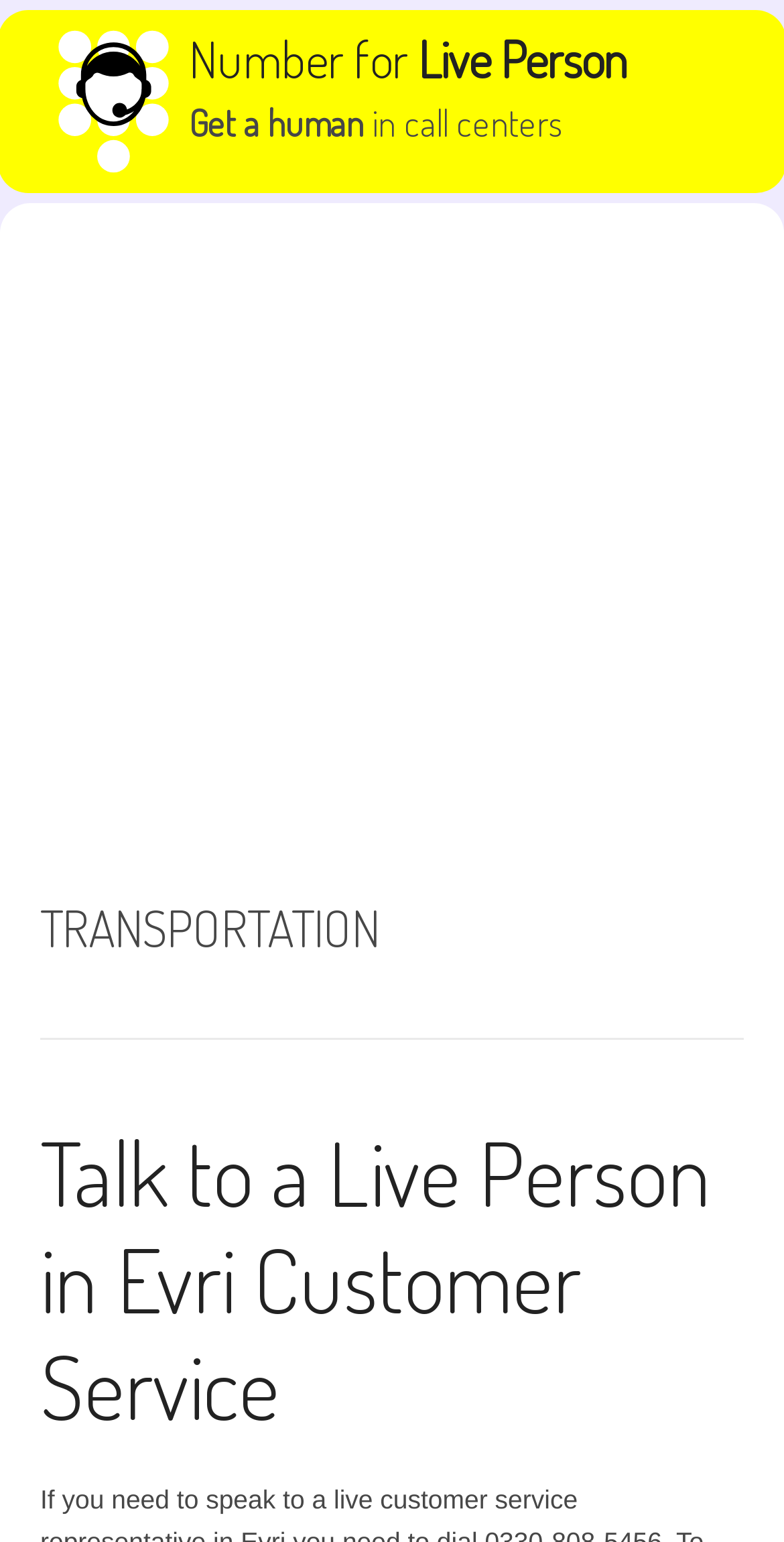Given the element description Return to site, predict the bounding box coordinates for the UI element in the webpage screenshot. The format should be (top-left x, top-left y, bottom-right x, bottom-right y), and the values should be between 0 and 1.

None